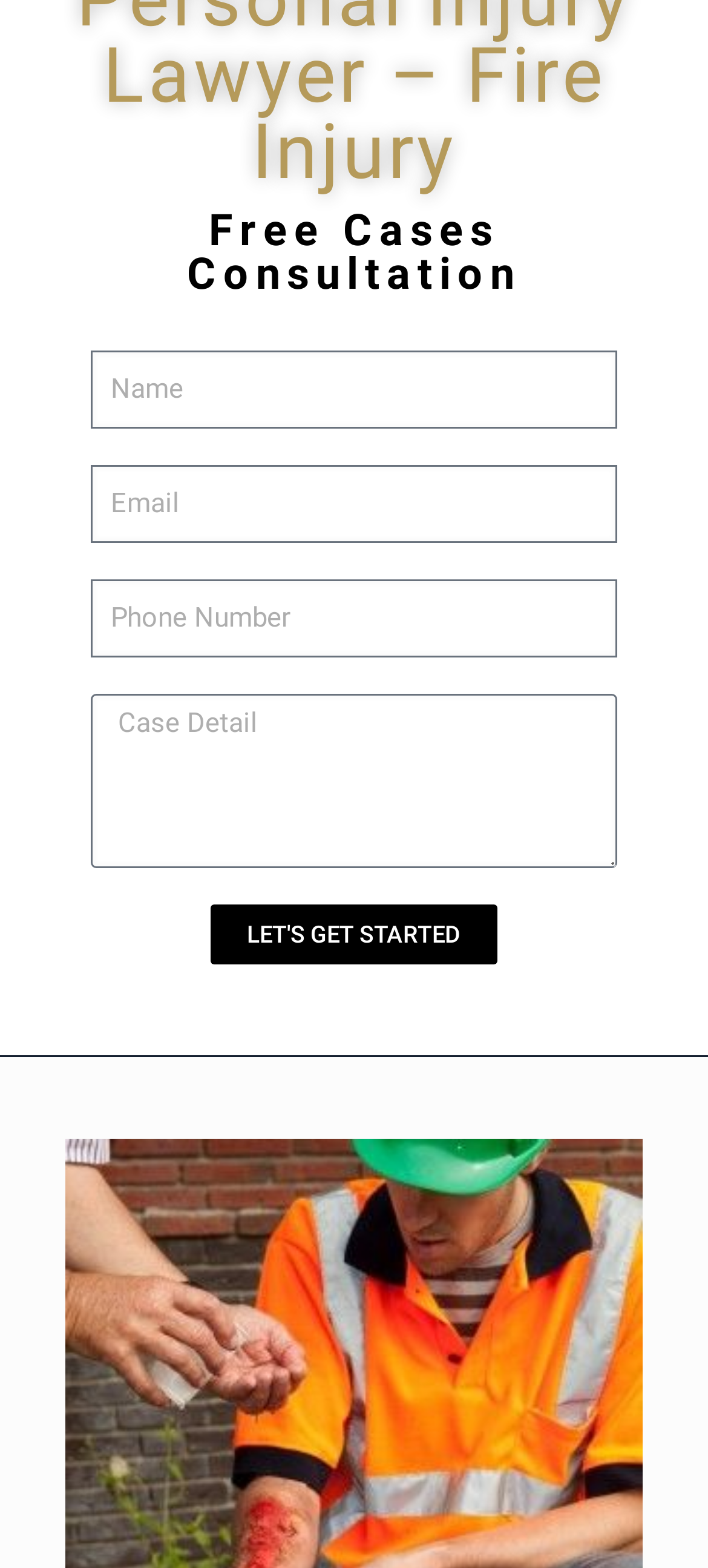Provide the bounding box coordinates for the UI element that is described as: "Network Integrations".

None